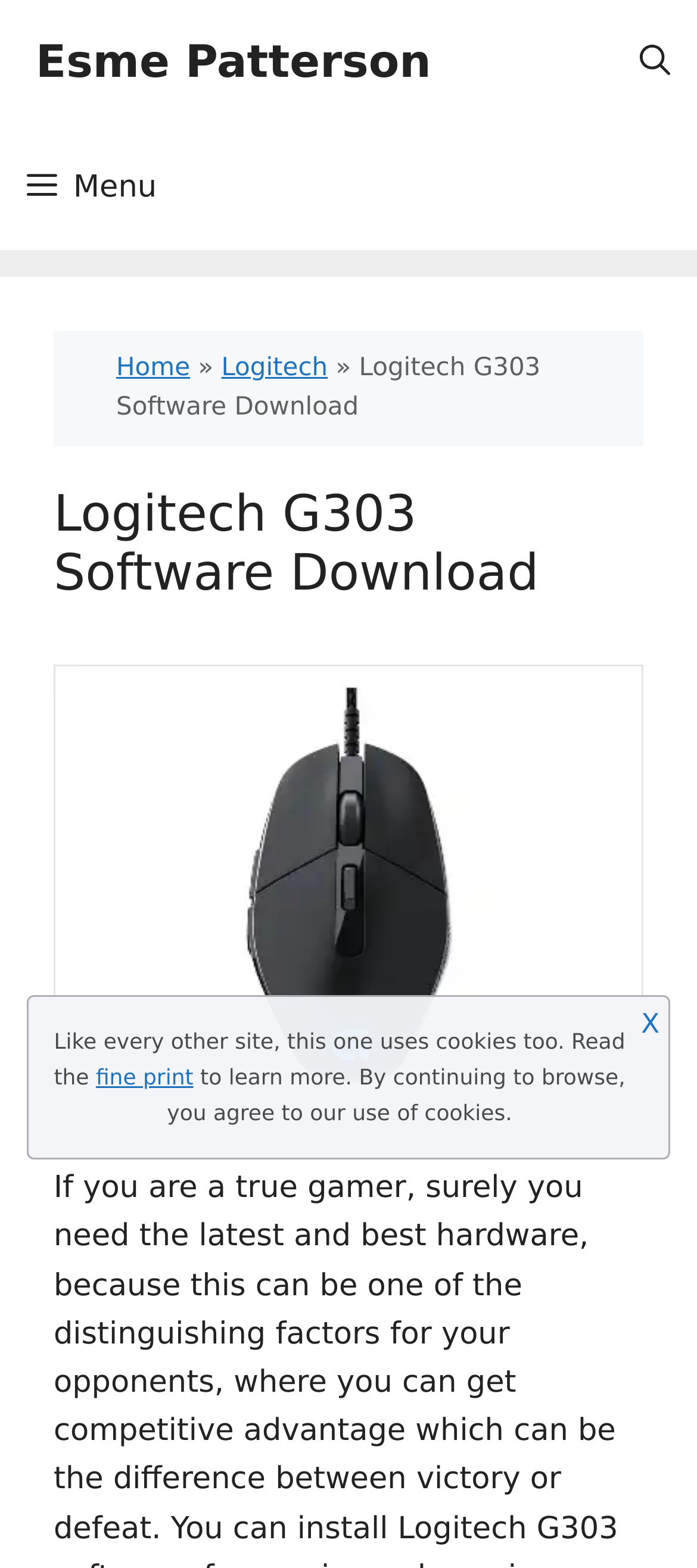Locate and extract the headline of this webpage.

Logitech G303 Software Download